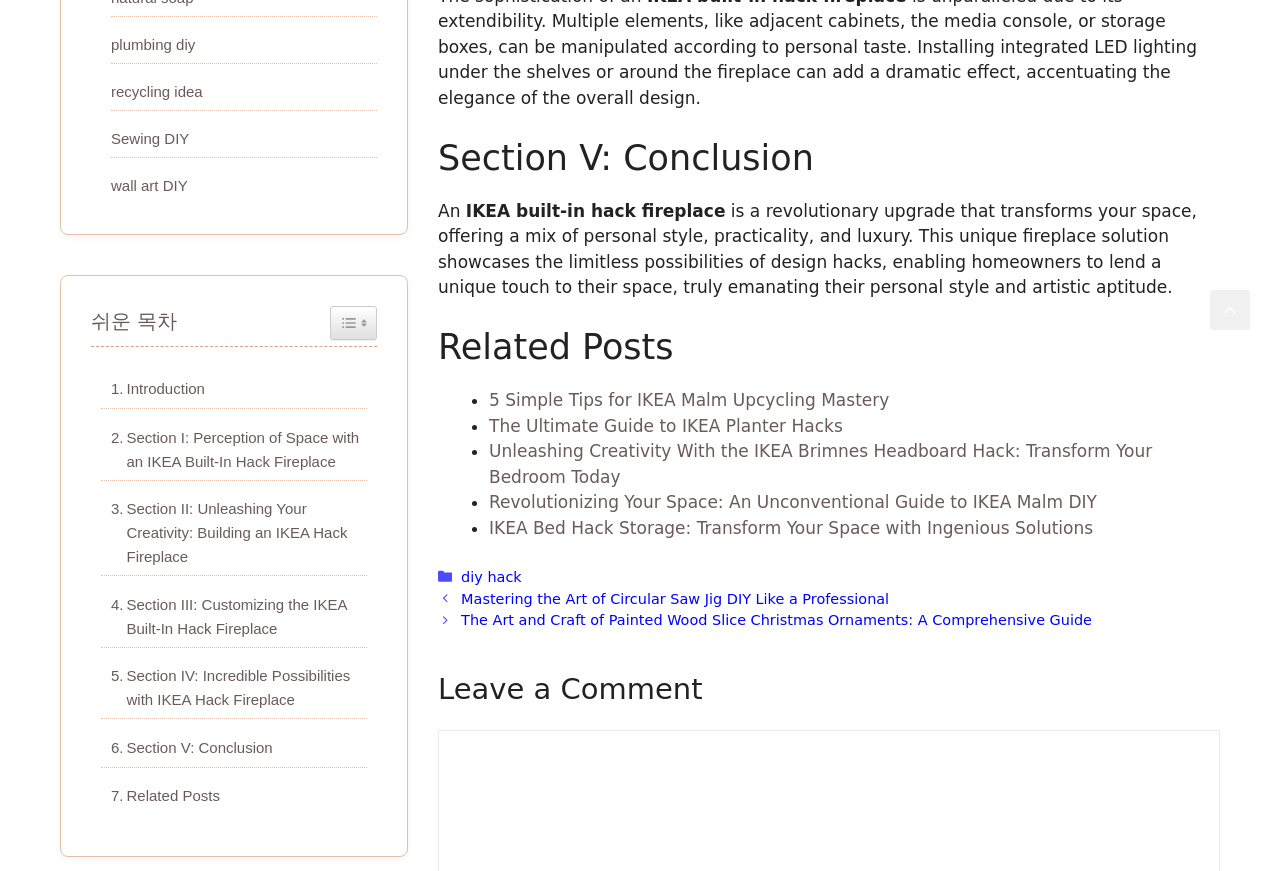What is the category of the article?
Based on the screenshot, answer the question with a single word or phrase.

diy hack